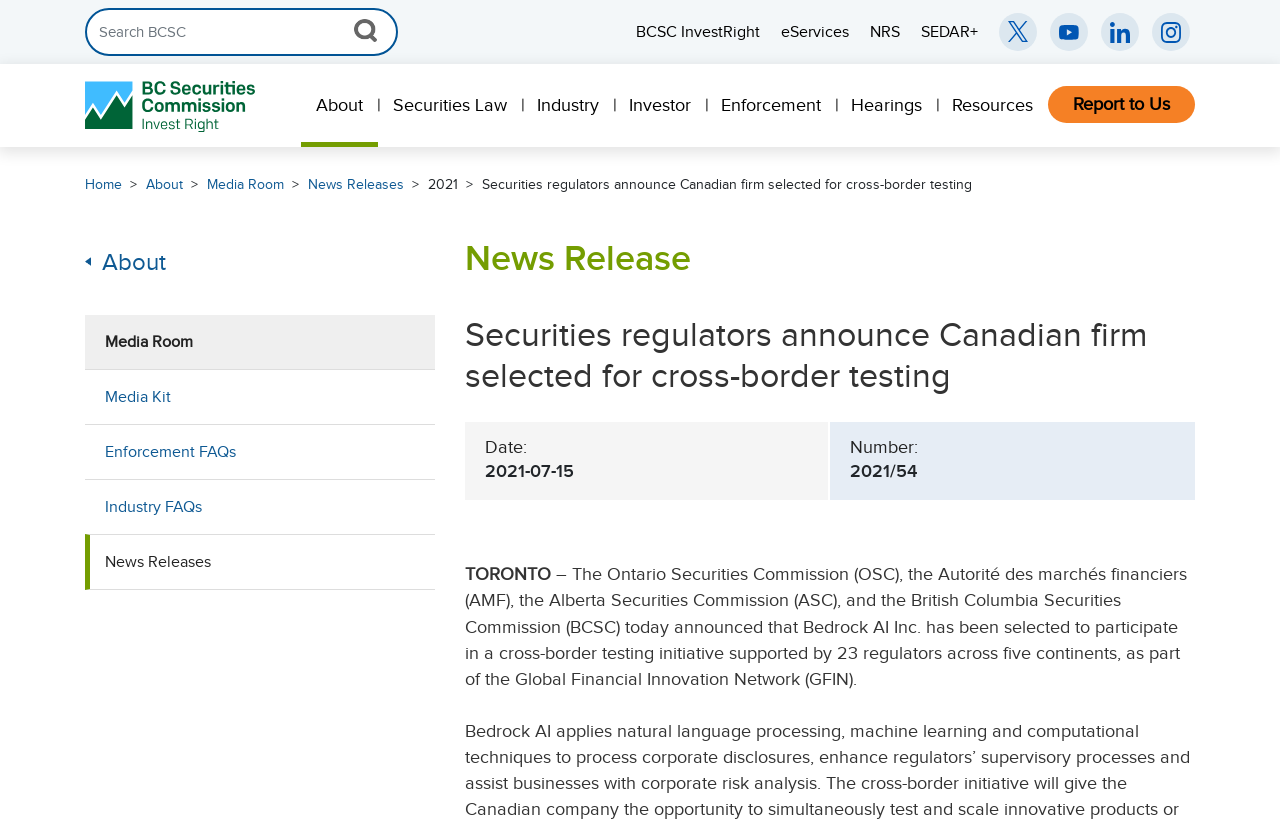Please identify the bounding box coordinates of the element I need to click to follow this instruction: "Open BCSC InvestRight in new window".

[0.491, 0.01, 0.6, 0.068]